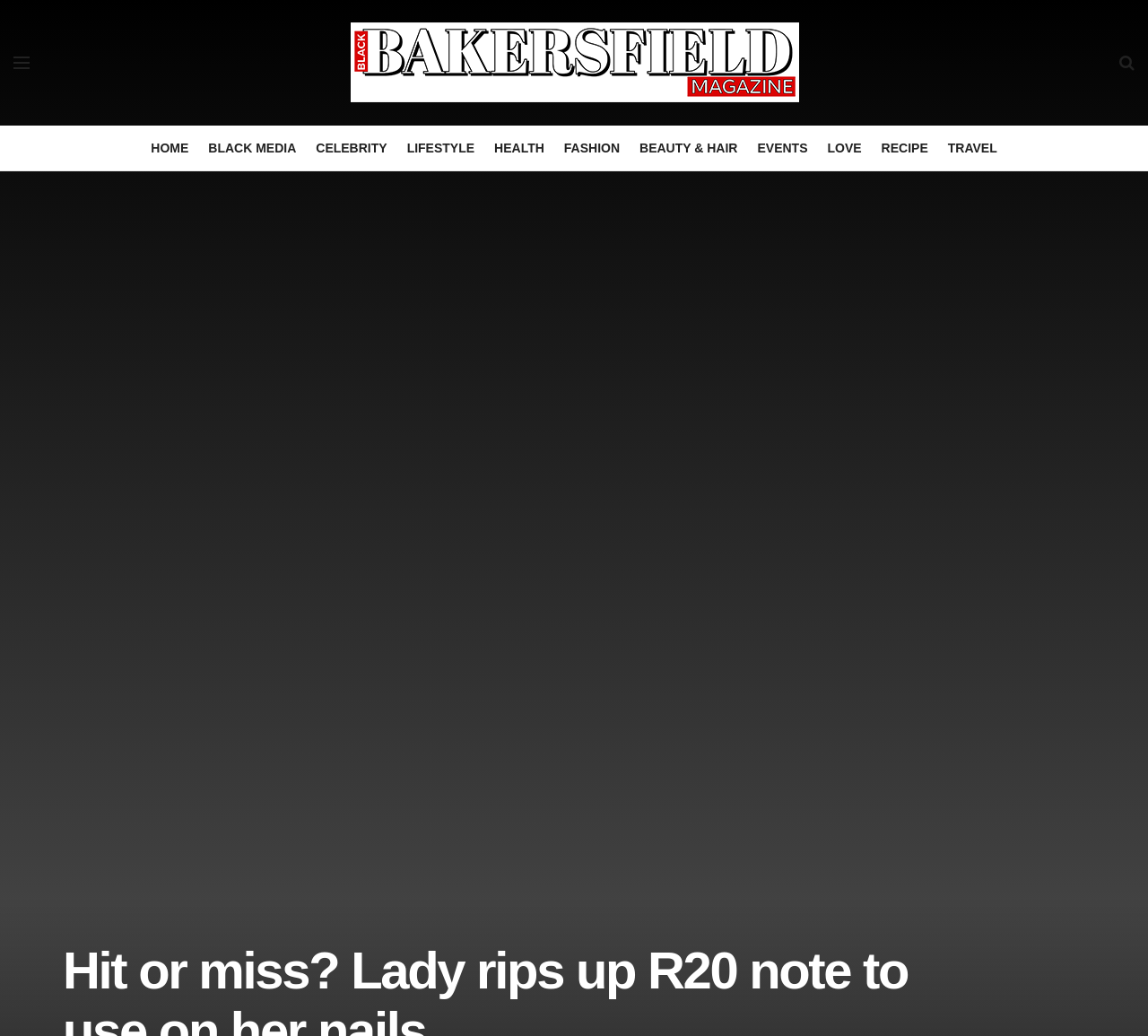Please pinpoint the bounding box coordinates for the region I should click to adhere to this instruction: "visit HOME page".

[0.131, 0.121, 0.164, 0.165]